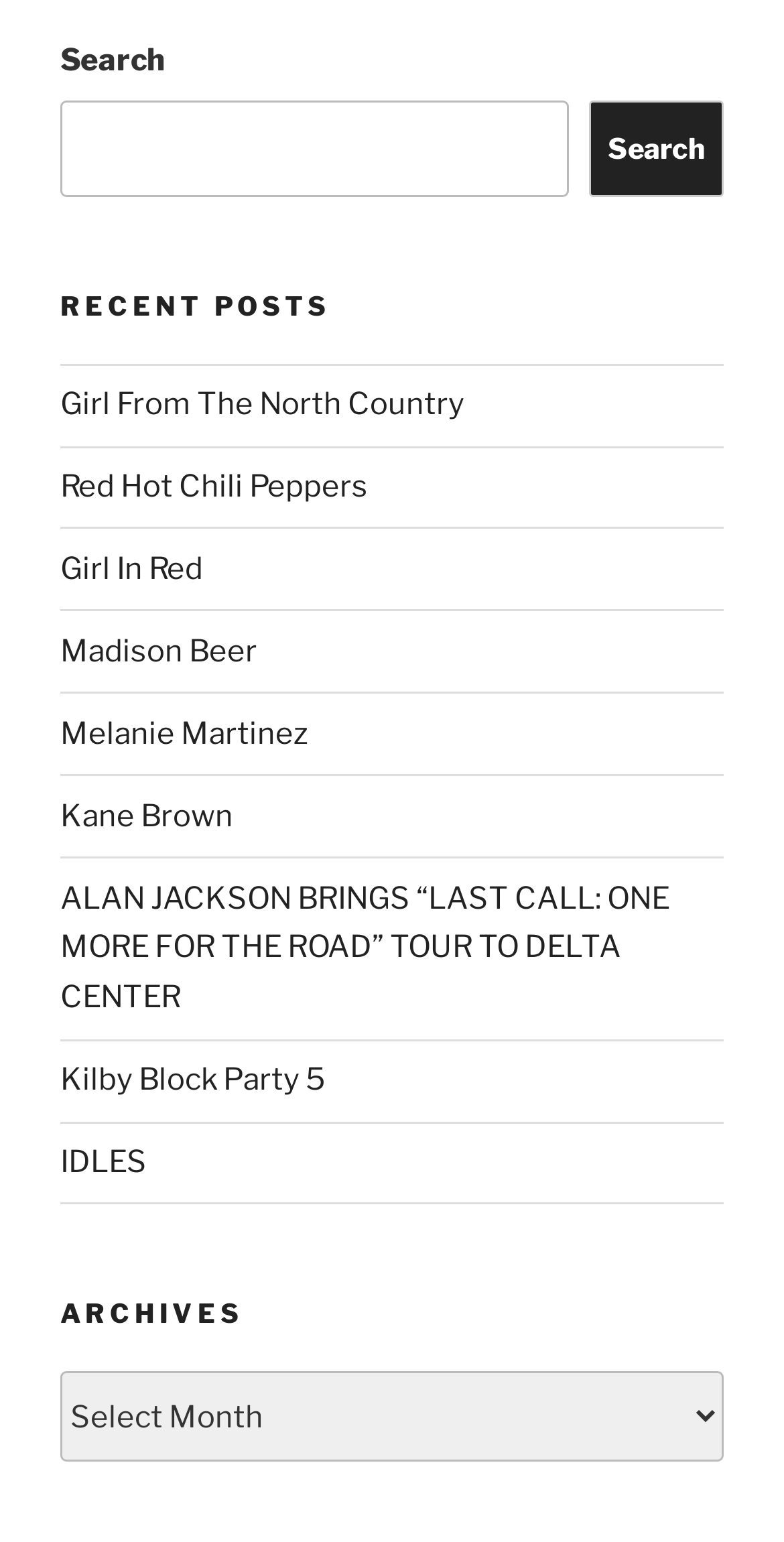Give a one-word or phrase response to the following question: How many links are listed under 'Recent Posts'?

9 links